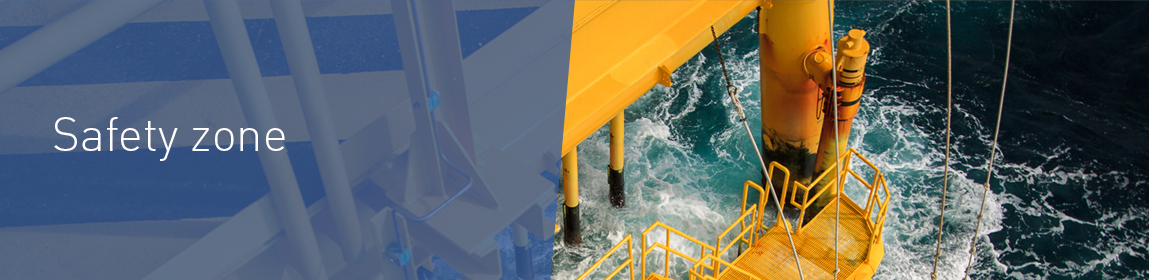Using the information from the screenshot, answer the following question thoroughly:
What is the environment depicted in the image?

The image showcases a visually striking scene from an offshore platform in the oil and gas industry, with choppy waters and dynamic blue waves, emphasizing the importance of safety in harsh marine environments.